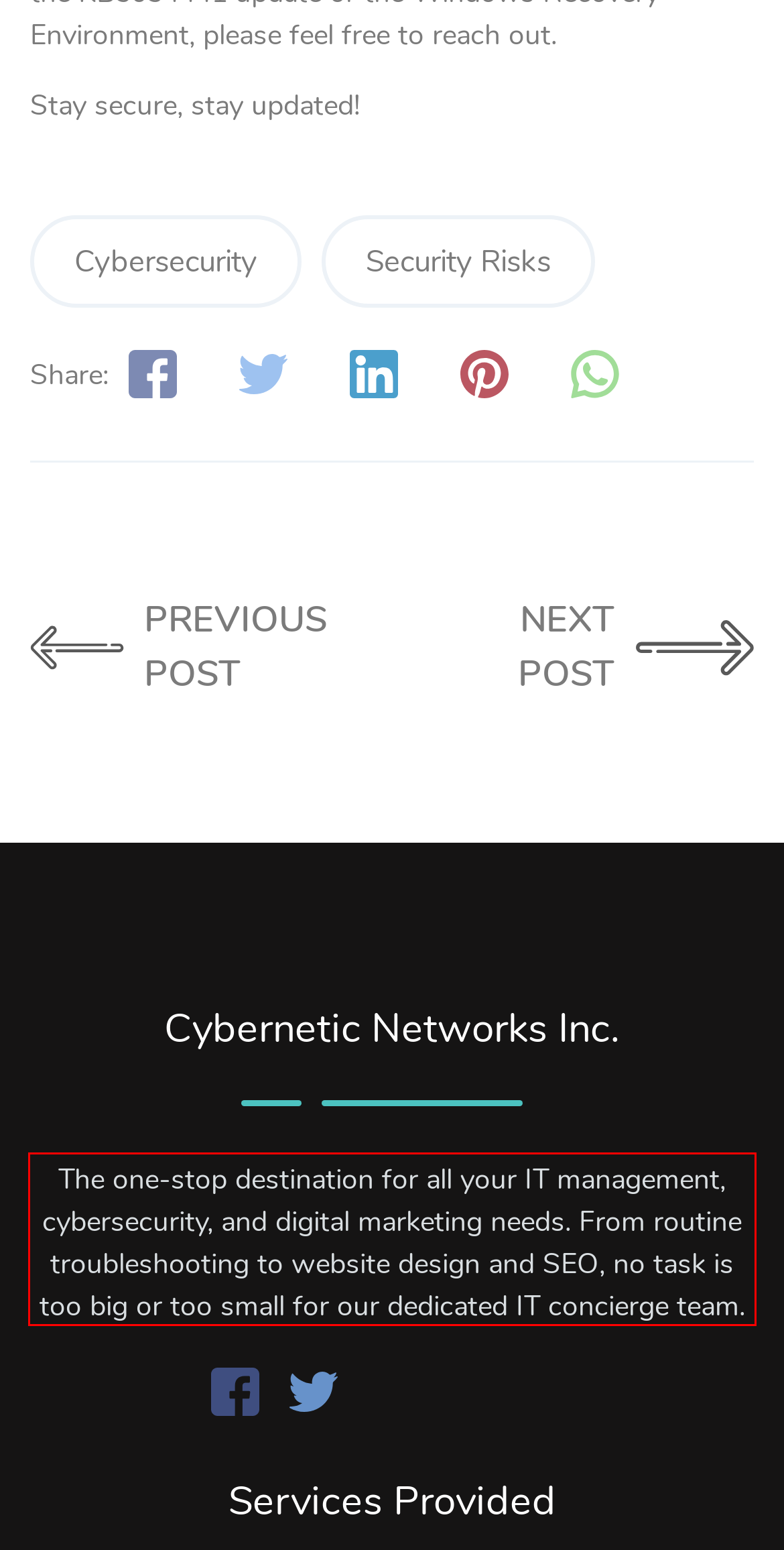You are provided with a screenshot of a webpage featuring a red rectangle bounding box. Extract the text content within this red bounding box using OCR.

The one-stop destination for all your IT management, cybersecurity, and digital marketing needs. From routine troubleshooting to website design and SEO, no task is too big or too small for our dedicated IT concierge team.